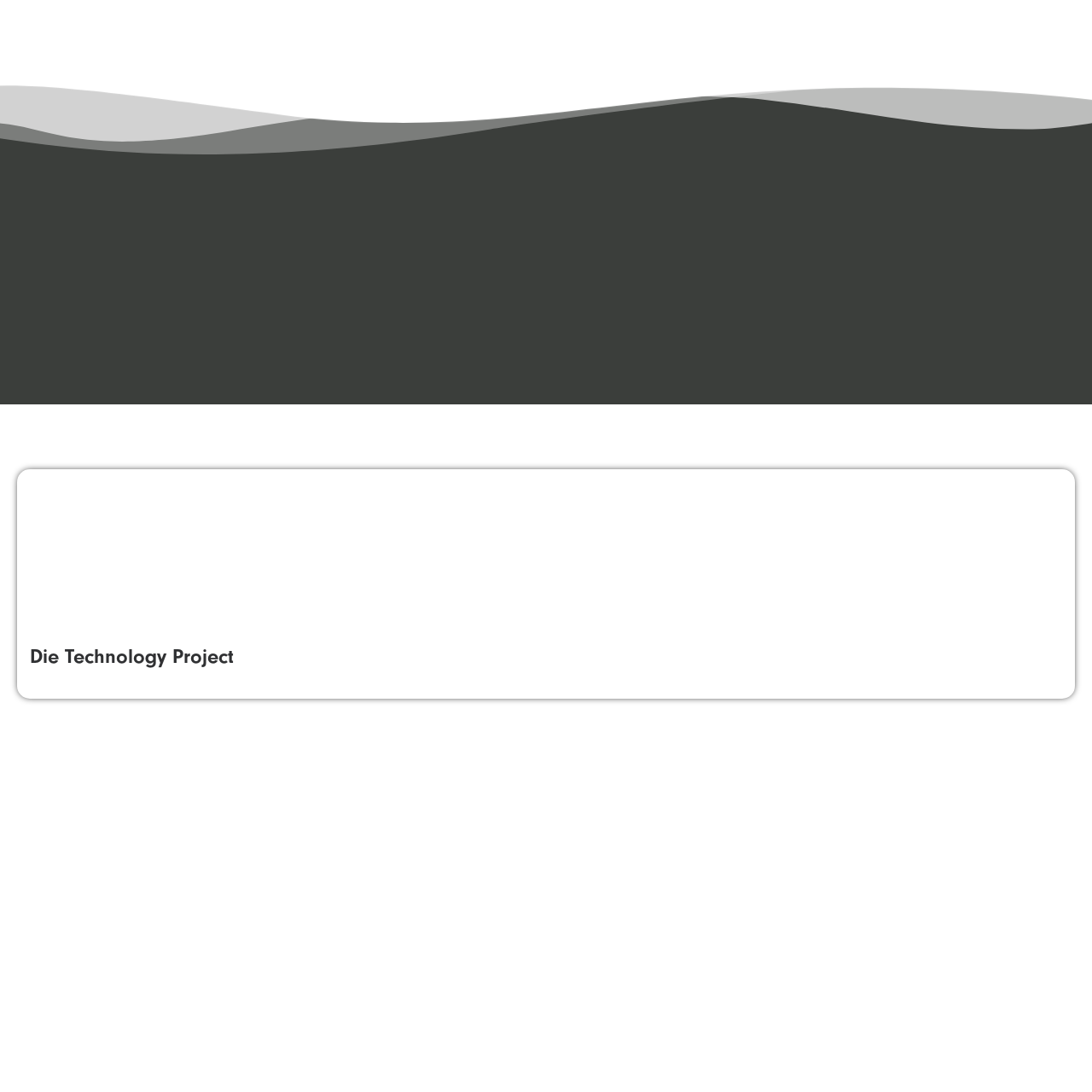Detail the contents of the image within the red outline in an elaborate manner.

The image features a prominent arrow symbol, illustrated in a stylized design. The arrow is depicted in a vibrant red hue, contrasting sharply against a plain white background. This design can suggest a forward or directional movement, often associated with navigation or progression. The arrow’s design is slightly rounded, giving it a modern and friendly appearance, while the overall simplicity enhances its clarity and effectiveness as a visual cue. It appears to serve as an interactive element, likely indicating a link or button to guide users in their journey through content, perhaps related to the "Die Technology Project" featured in the surrounding text of the article.